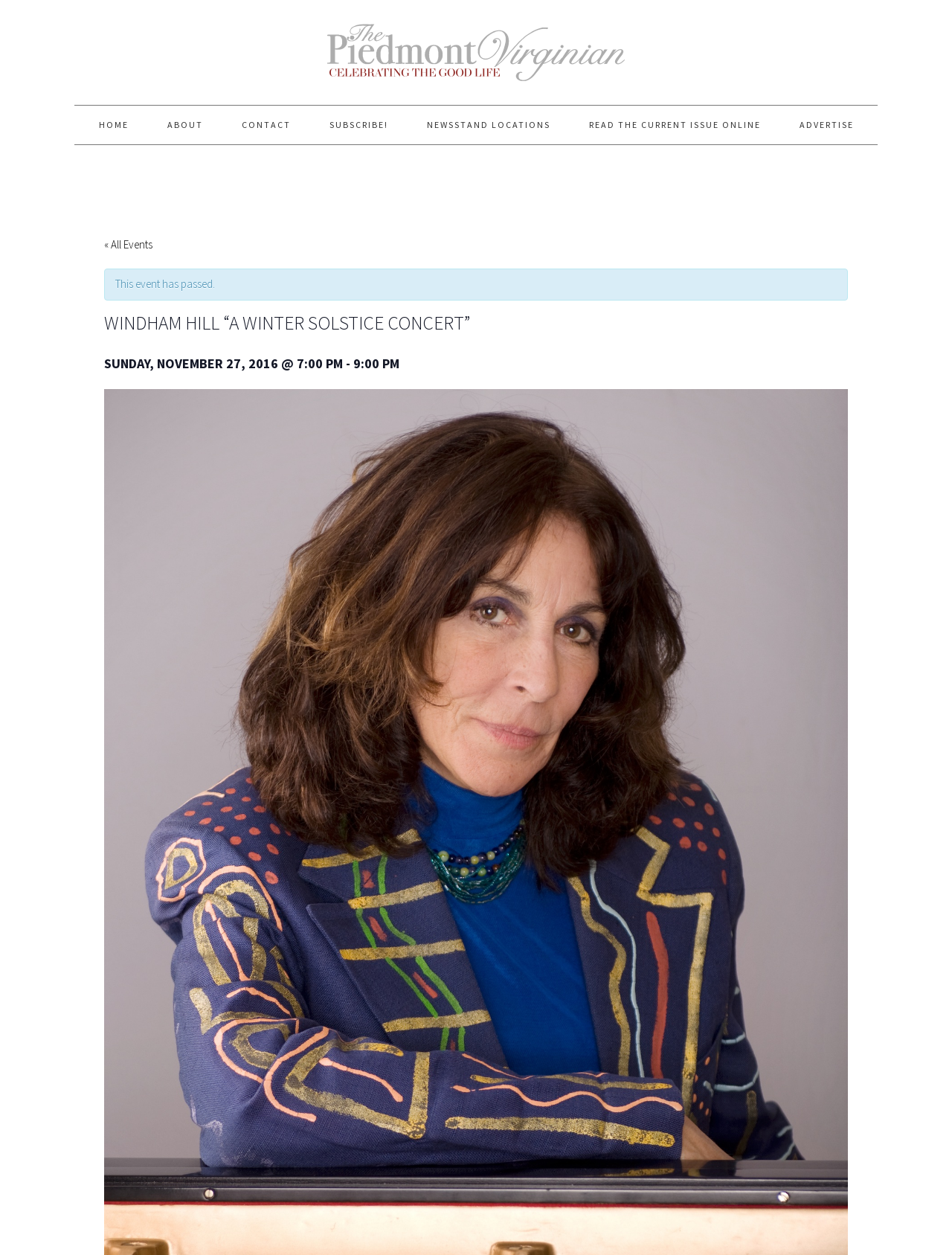Analyze and describe the webpage in a detailed narrative.

The webpage is about a specific event, "A Winter Solstice Concert" by Windham Hill. At the top left corner, there are four "Skip to" links, allowing users to navigate to primary navigation, content, primary sidebar, and footer. 

Next to these links, there is a heading with the title "THE PIEDMONT VIRGINIAN", which is also a link. Below this, there is a subheading that reads "Serving and Celebrating America's Historic Heart". 

To the right of these headings, there is a main navigation menu with seven links: "HOME", "ABOUT", "CONTACT", "SUBSCRIBE!", "NEWSSTAND LOCATIONS", "READ THE CURRENT ISSUE ONLINE", and "ADVERTISE". 

Below the navigation menu, there is a link to "« All Events" on the left side. On the same line, there is a text stating "This event has passed." 

The main content of the webpage is about the "A Winter Solstice Concert" event. The event title is a heading, and below it, there is a subheading with the event details: "SUNDAY, NOVEMBER 27, 2016 @ 7:00 PM - 9:00 PM".